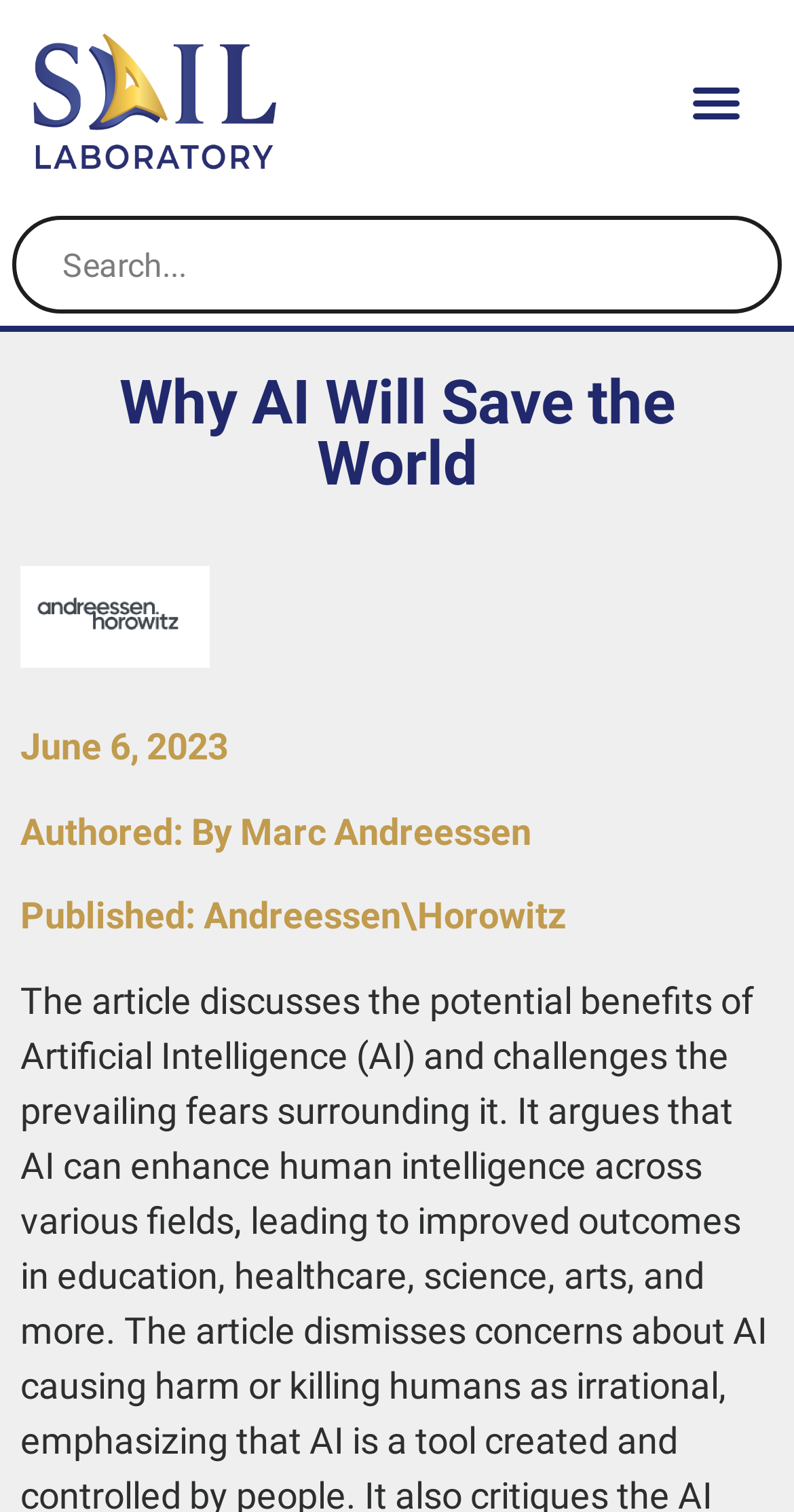What is the purpose of the button on the top right?
Based on the screenshot, answer the question with a single word or phrase.

Menu Toggle